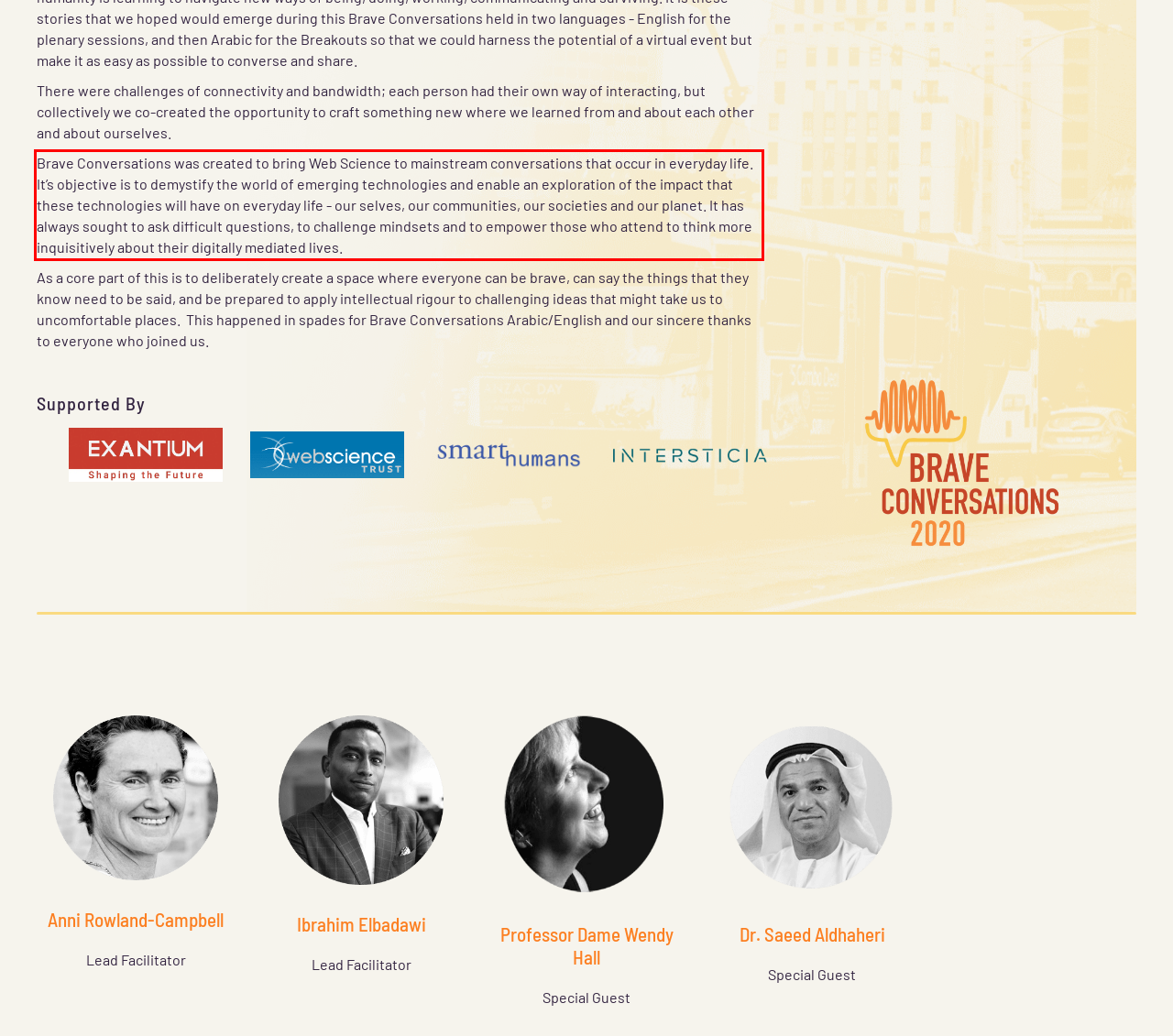Please look at the screenshot provided and find the red bounding box. Extract the text content contained within this bounding box.

Brave Conversations was created to bring Web Science to mainstream conversations that occur in everyday life. It’s objective is to demystify the world of emerging technologies and enable an exploration of the impact that these technologies will have on everyday life - our selves, our communities, our societies and our planet. It has always sought to ask difficult questions, to challenge mindsets and to empower those who attend to think more inquisitively about their digitally mediated lives.